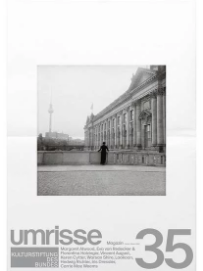Refer to the image and offer a detailed explanation in response to the question: What is the background of the photograph?

The background of the photograph includes the recognizable silhouette of the Berlin TV Tower, which adds a sense of place to the composition.